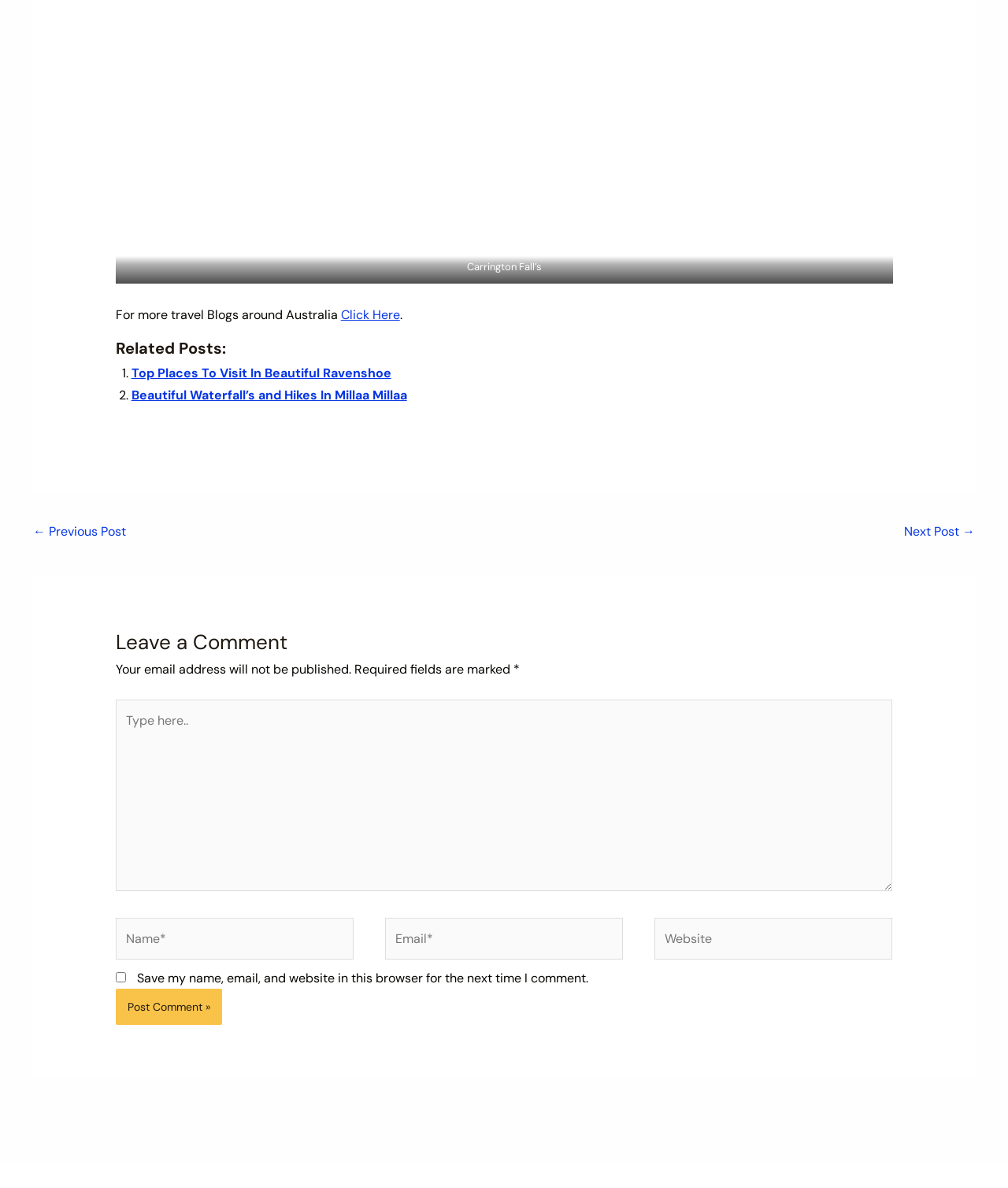Kindly respond to the following question with a single word or a brief phrase: 
What is the purpose of the checkbox?

Save comment information